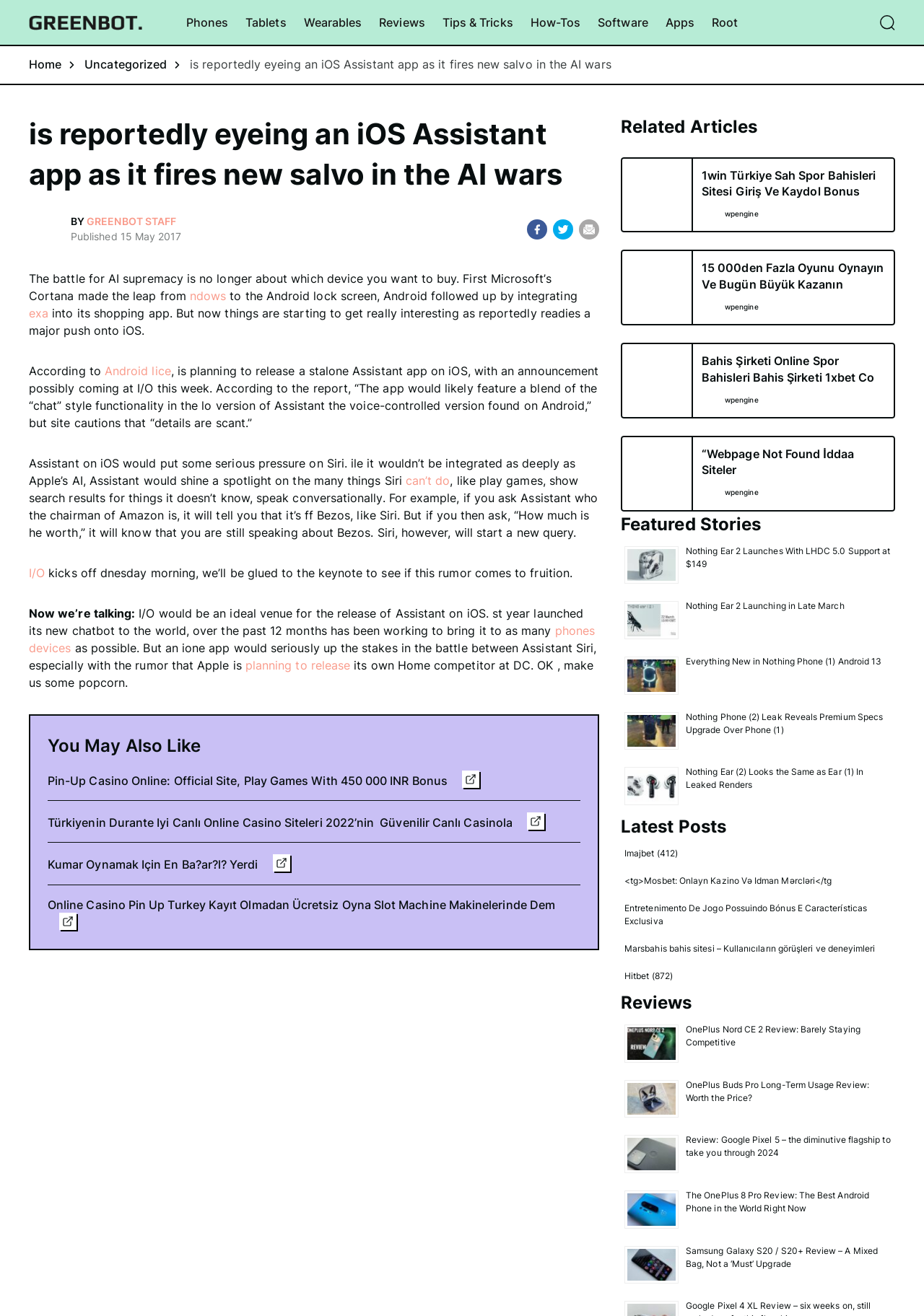How many links are there in the 'You May Also Like' section?
Kindly offer a comprehensive and detailed response to the question.

The 'You May Also Like' section can be found by looking for the heading 'You May Also Like' and then counting the number of links underneath it. There are 4 links in this section.